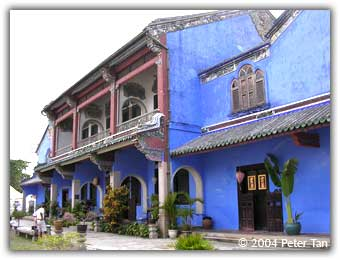Answer succinctly with a single word or phrase:
Where is the Cheong Fatt Tze Mansion located?

Penang, Malaysia